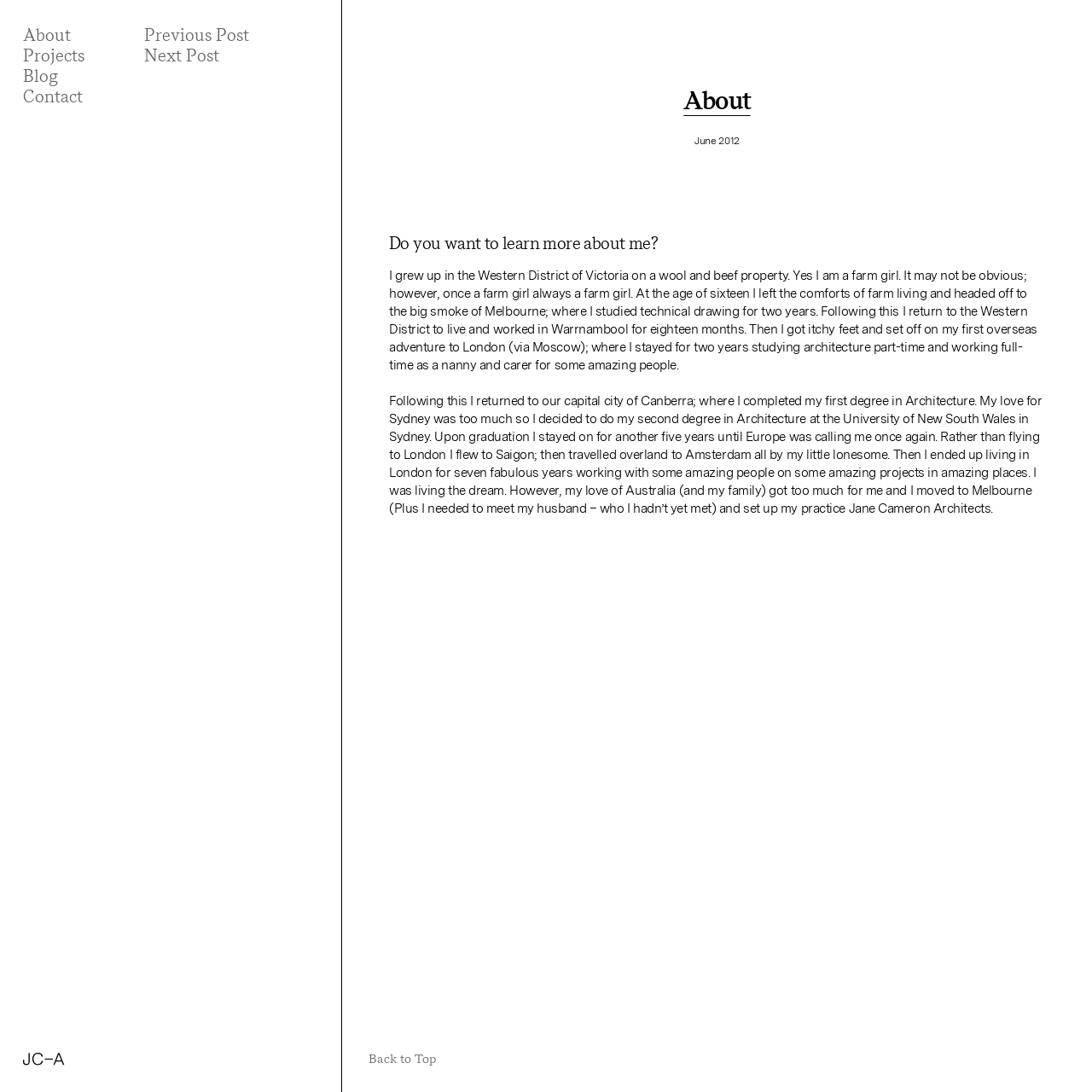Where did the author grow up?
Give a single word or phrase answer based on the content of the image.

Western District of Victoria